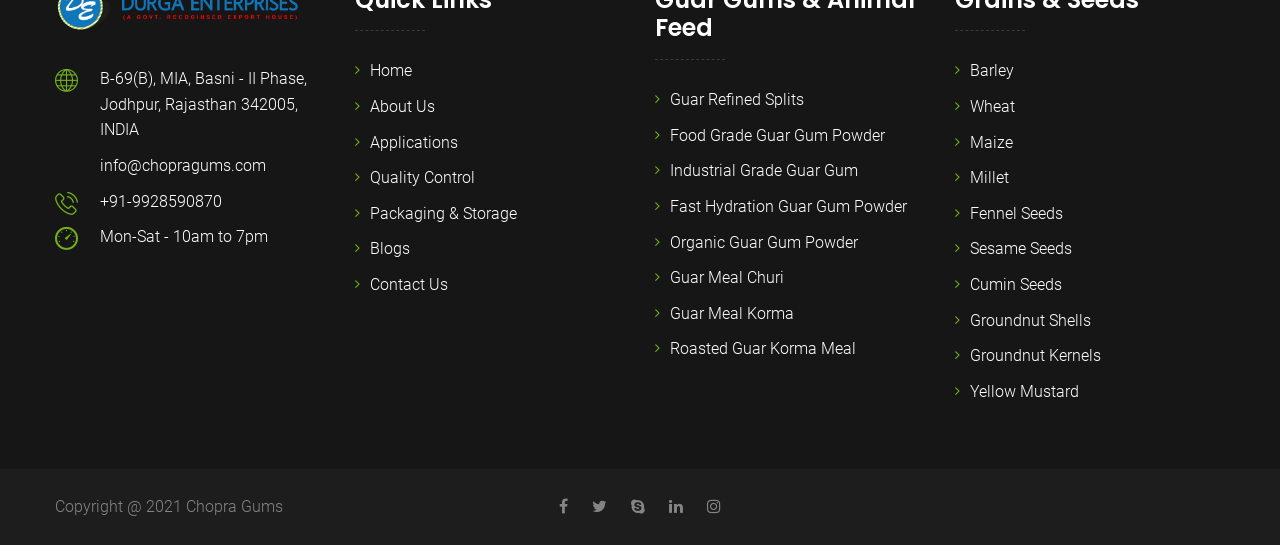Pinpoint the bounding box coordinates of the element to be clicked to execute the instruction: "Check Copyright Information".

[0.043, 0.913, 0.221, 0.948]